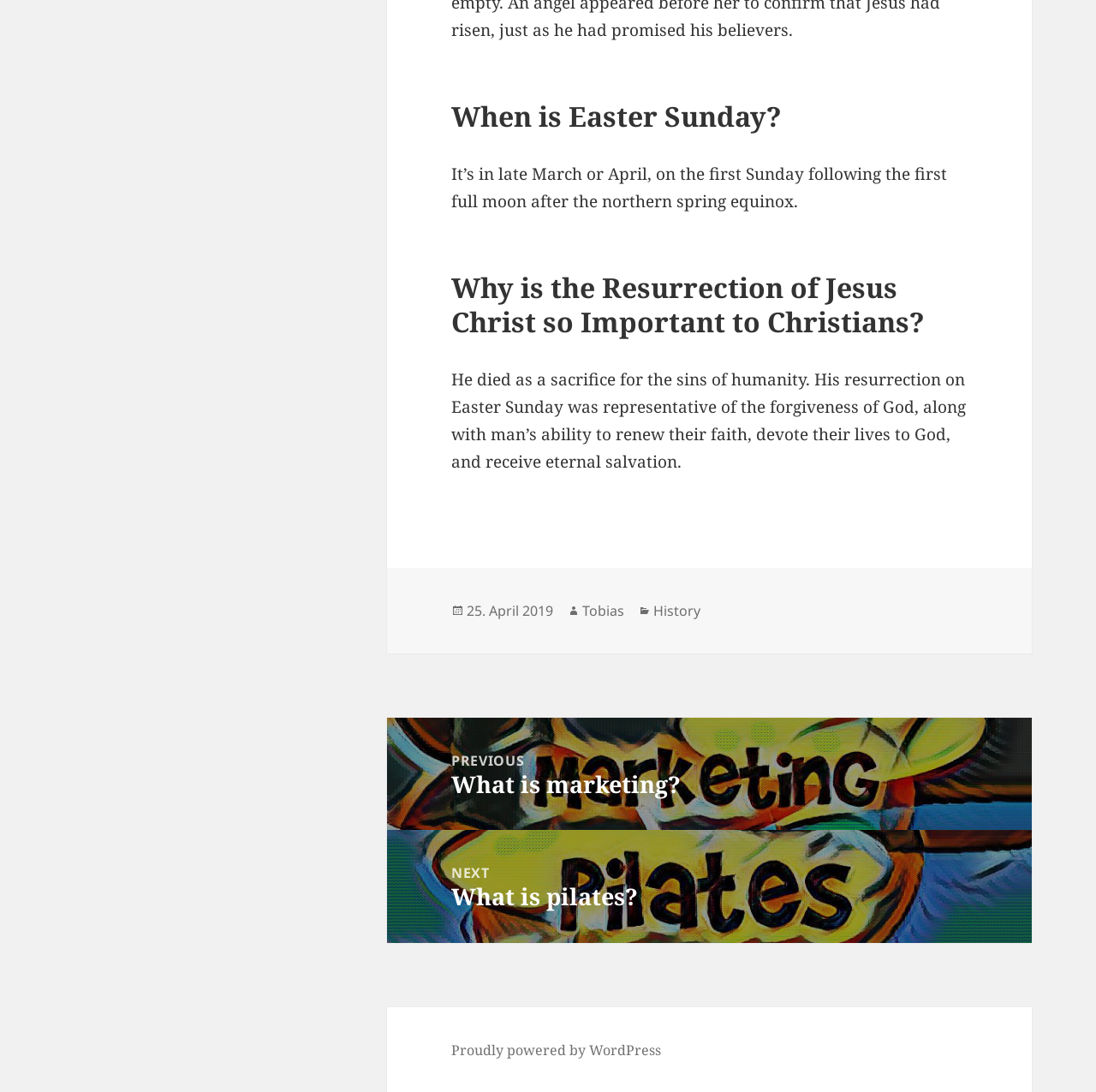Identify the bounding box for the UI element described as: "Proudly powered by WordPress". The coordinates should be four float numbers between 0 and 1, i.e., [left, top, right, bottom].

[0.412, 0.953, 0.603, 0.971]